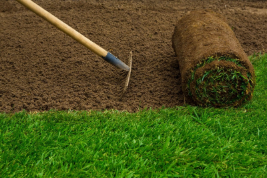Illustrate the image with a detailed and descriptive caption.

The image showcases the process of lawn care, focusing on the installation of sod. A rake, positioned at the edge of freshly tilled soil, hints at preparation work just completed. Beside the rake lies a rolled piece of sod, lush and vibrant, a testament to healthy grass ready for application. The soil, rich and dark, contrasts beautifully with the vibrant green of the lawn. This scene reflects the care and attention that goes into revitalizing a lawn, aligning with the services provided by Moolenaar Supreme Professional Lawn Care, which specializes in lawn fertilizing, aerating, and over-seeding. The image captures the essence of landscaping efforts to create a thriving outdoor space.